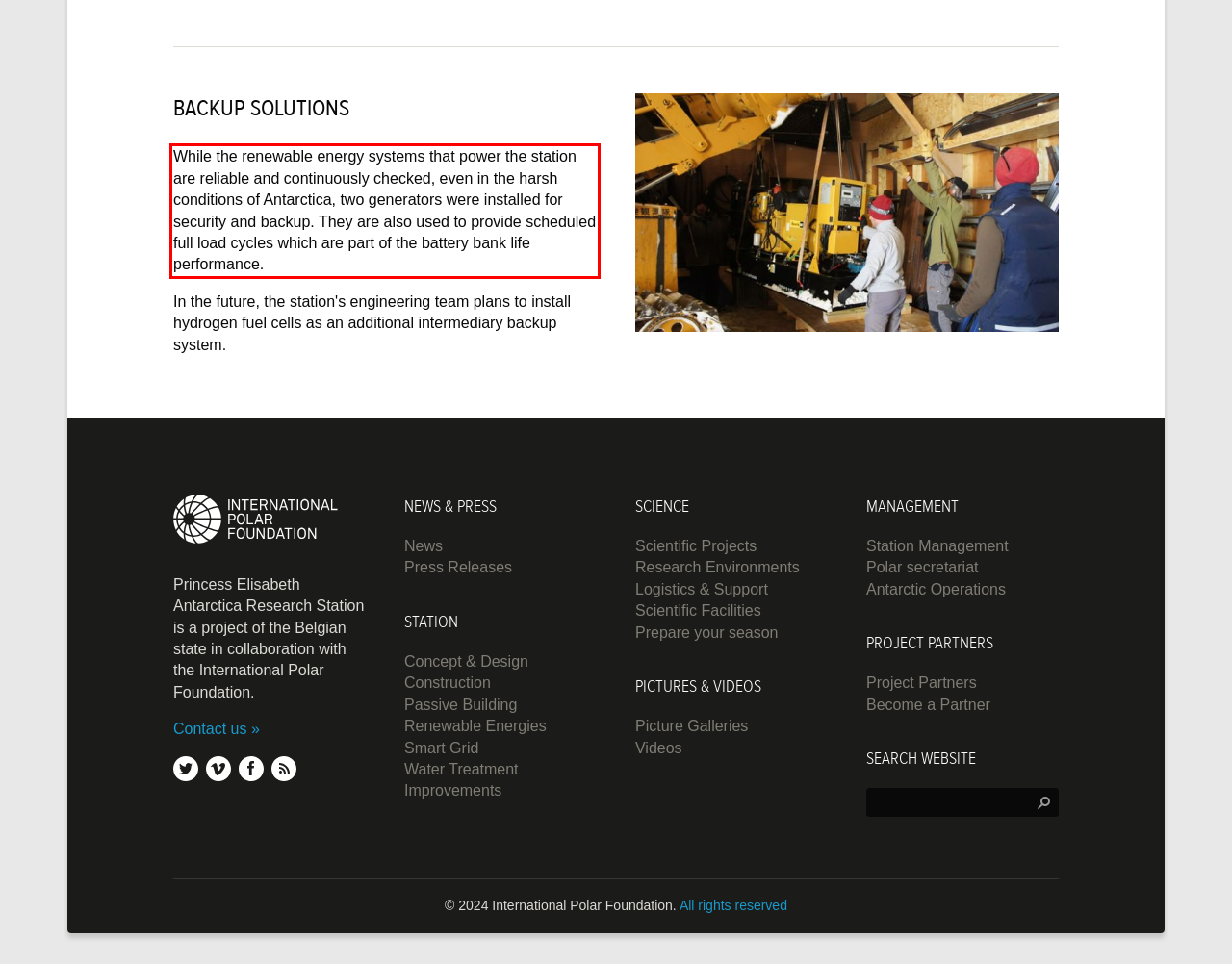Identify the text inside the red bounding box on the provided webpage screenshot by performing OCR.

While the renewable energy systems that power the station are reliable and continuously checked, even in the harsh conditions of Antarctica, two generators were installed for security and backup. They are also used to provide scheduled full load cycles which are part of the battery bank life performance.